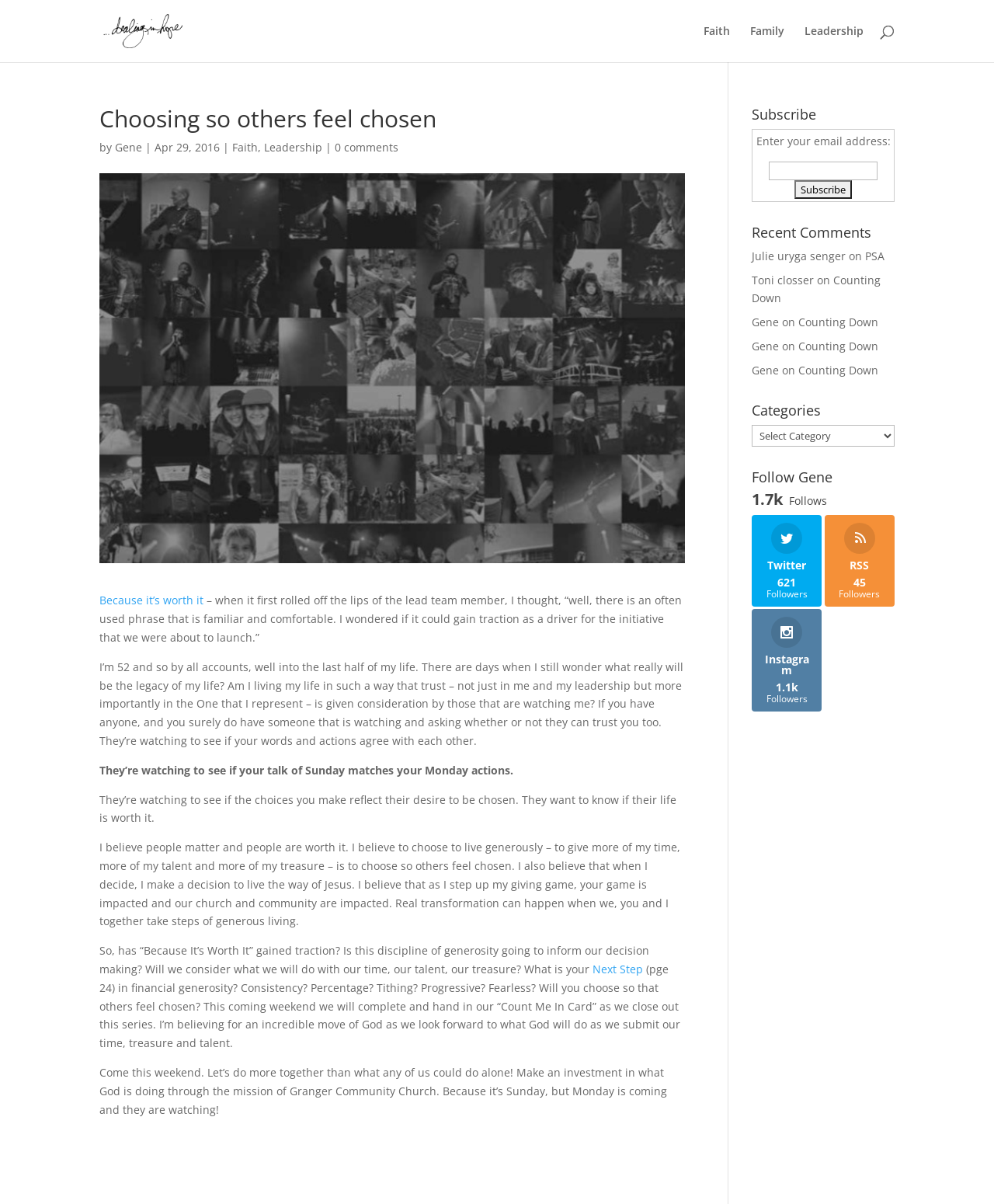What is the author of the article?
Please answer the question as detailed as possible based on the image.

The author of the article can be found by looking at the text 'by' followed by the author's name, which is 'Gene'.